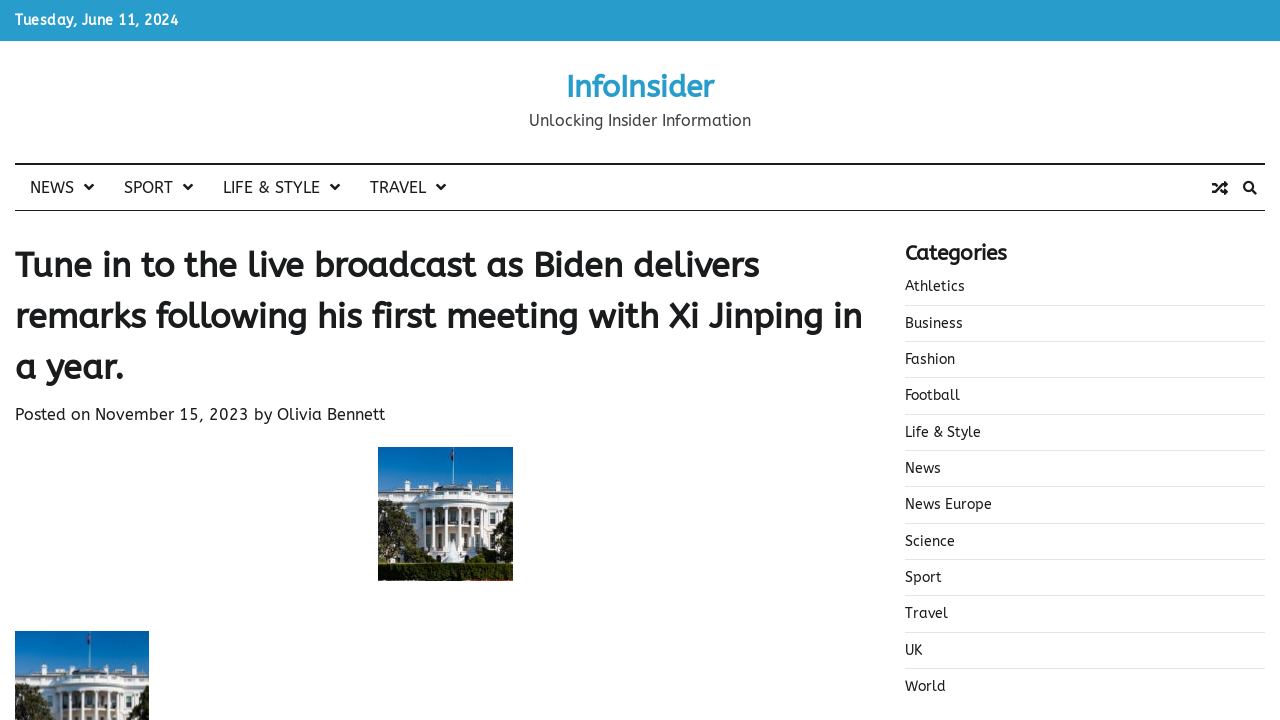How many categories are listed on the webpage?
Offer a detailed and full explanation in response to the question.

I counted the number of links under the 'Categories' heading and found 14 categories listed.